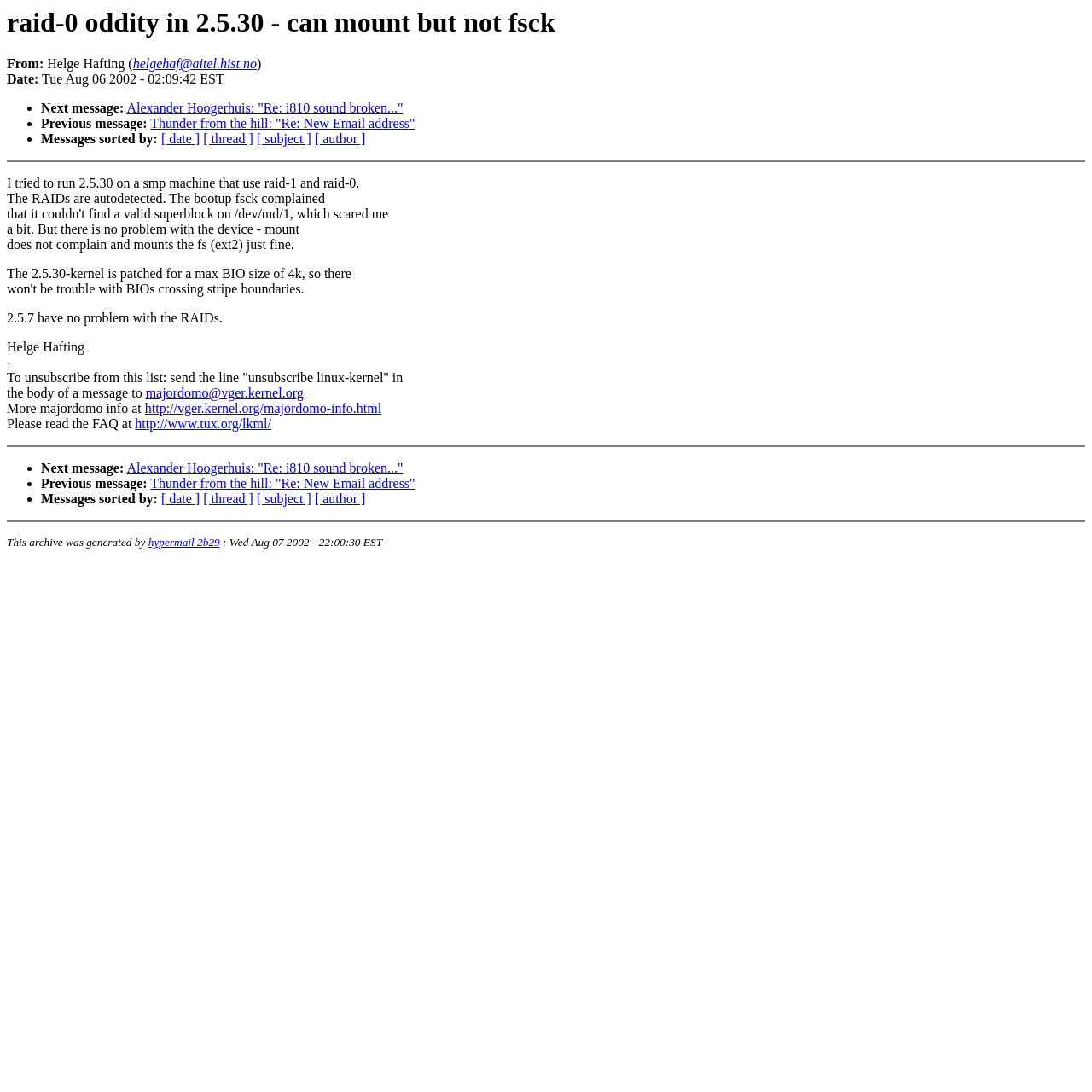What is the date of the email?
Refer to the image and give a detailed answer to the question.

The date of the email is mentioned in the 'Date:' field, which is 'Tue Aug 06 2002 - 02:09:42 EST', but the exact time is not required to answer this question.